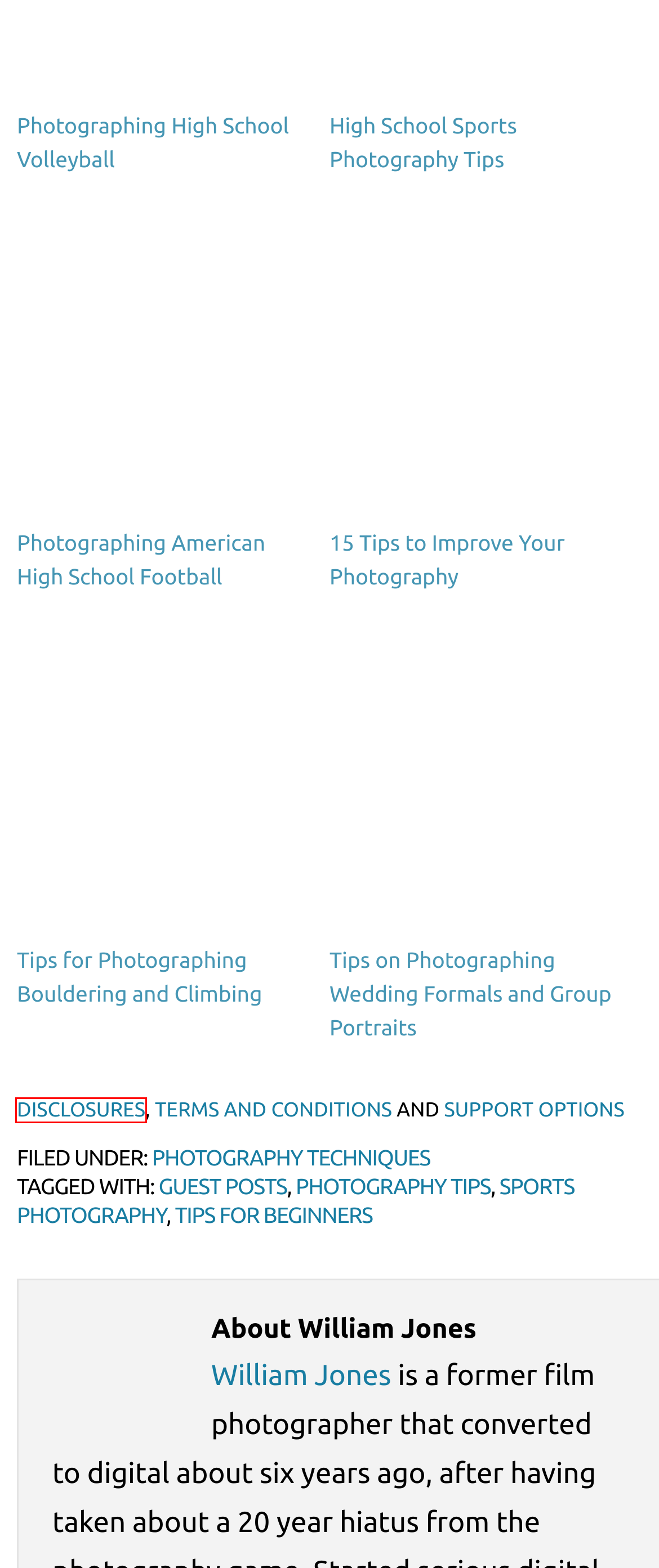You are presented with a screenshot of a webpage containing a red bounding box around an element. Determine which webpage description best describes the new webpage after clicking on the highlighted element. Here are the candidates:
A. Tips on Photographing Wedding Formals and Group Portraits
B. Support Us - Photography Life
C. Disclosures - Photography Life
D. Photography Techniques - Photography Life
E. Terms and Conditions
F. 15 Tips to Improve Your Photography
G. Tips for Photographing Bouldering and Climbing
H. - Photography Life

C